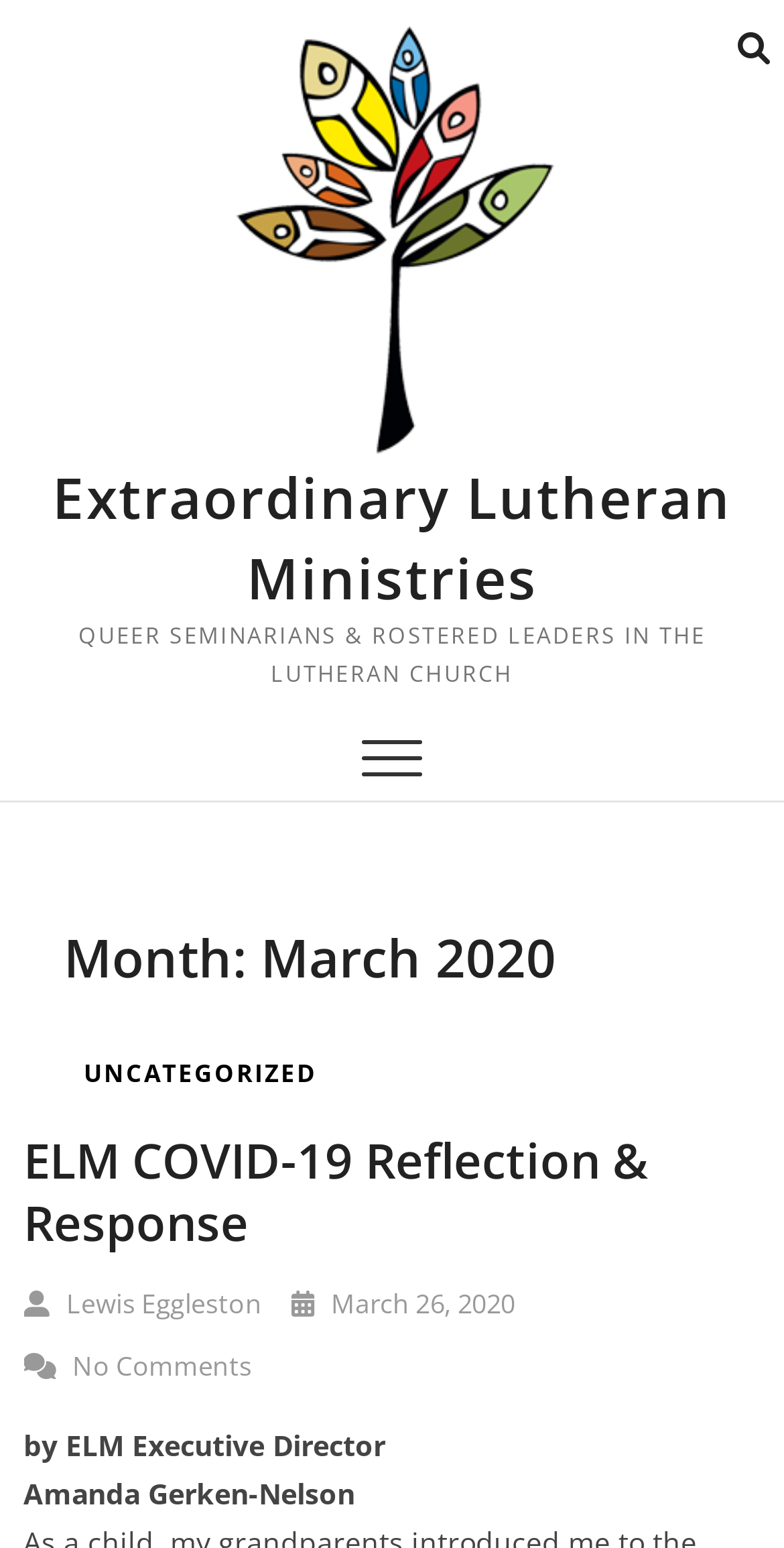Locate the bounding box of the user interface element based on this description: "parent_node: Extraordinary Lutheran Ministries".

[0.153, 0.013, 0.847, 0.295]